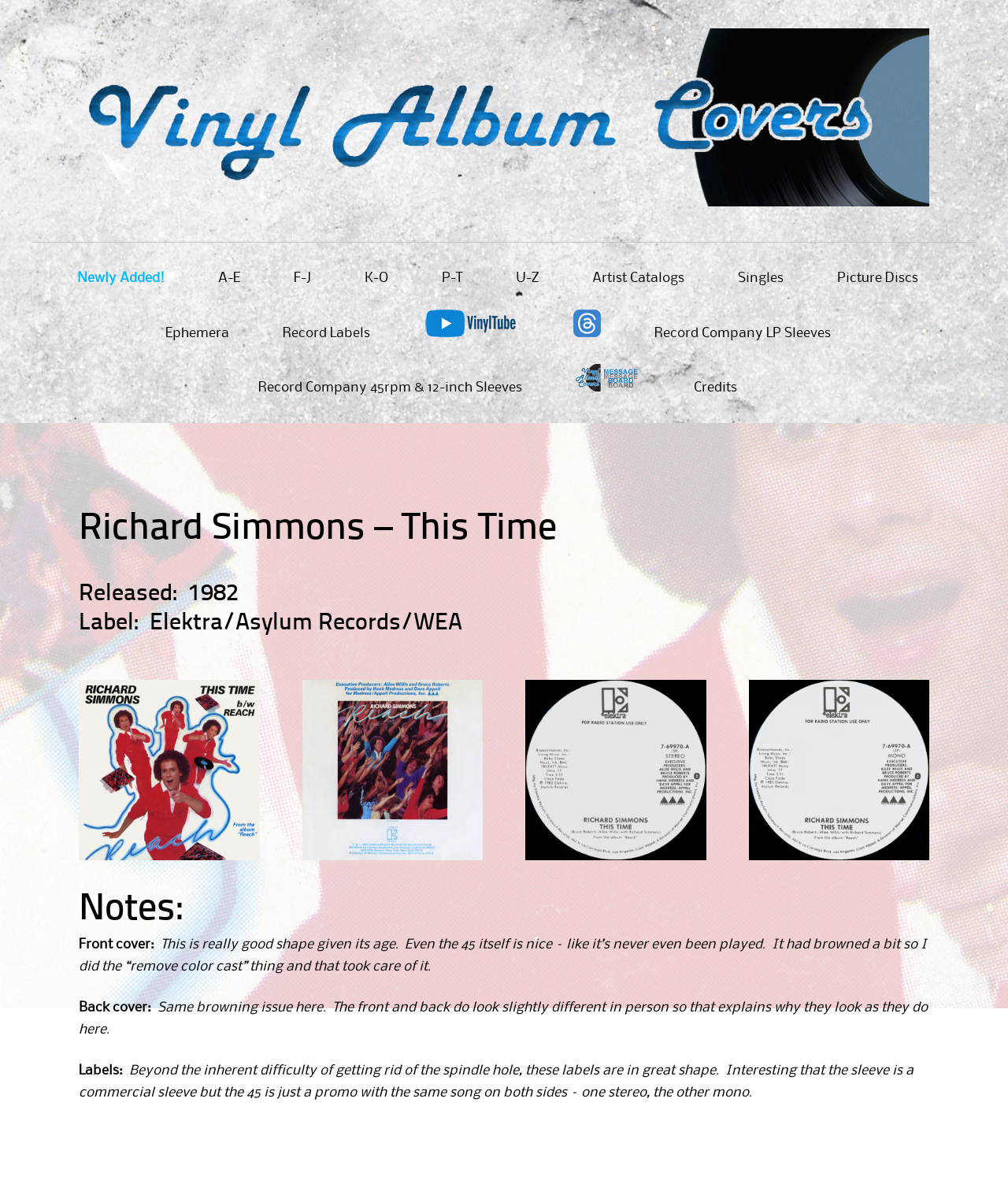Using the description: "P-T", identify the bounding box of the corresponding UI element in the screenshot.

[0.438, 0.226, 0.459, 0.244]